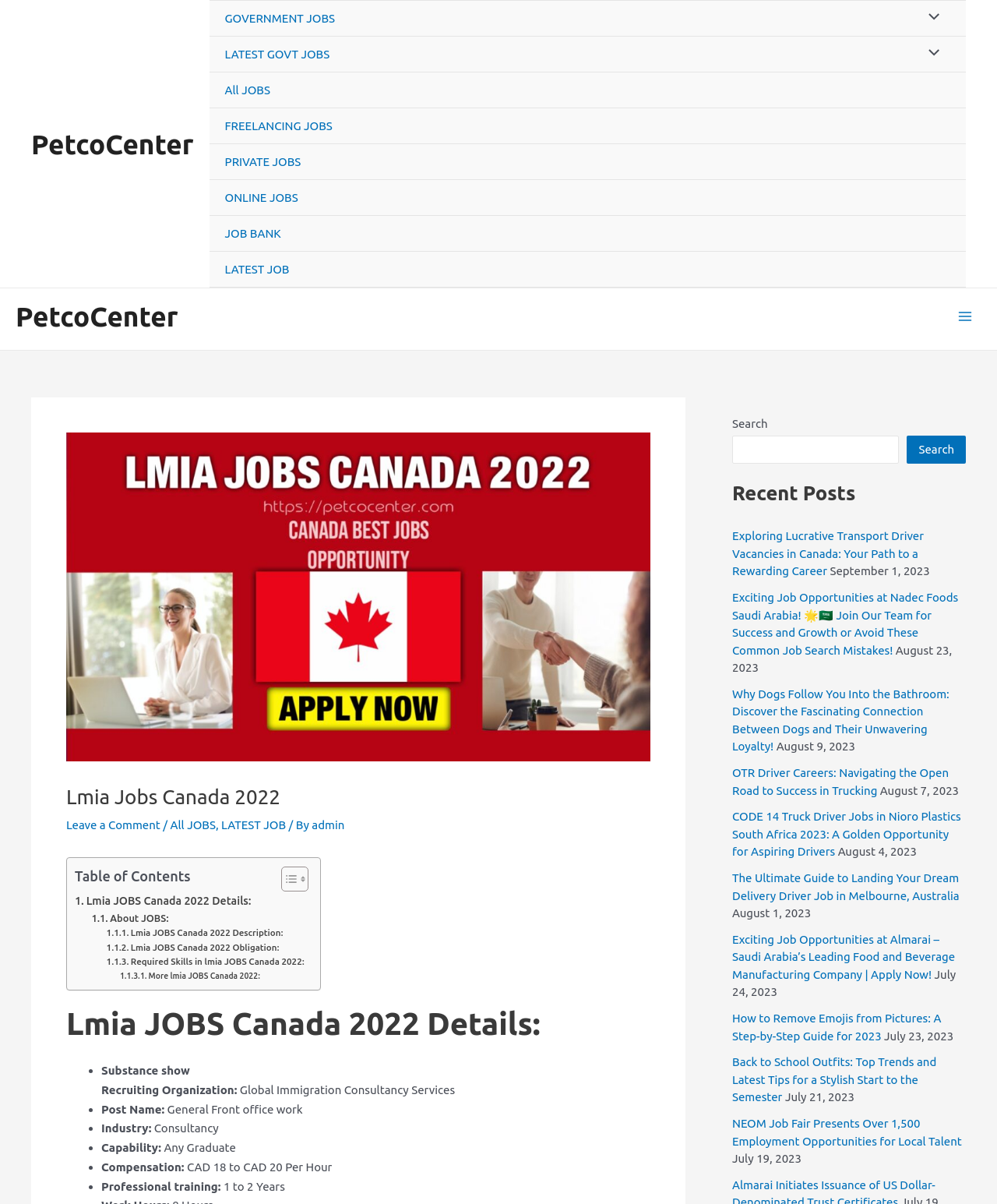Highlight the bounding box coordinates of the element that should be clicked to carry out the following instruction: "Click on the 'GOVERNMENT JOBS' link". The coordinates must be given as four float numbers ranging from 0 to 1, i.e., [left, top, right, bottom].

[0.21, 0.001, 0.969, 0.03]